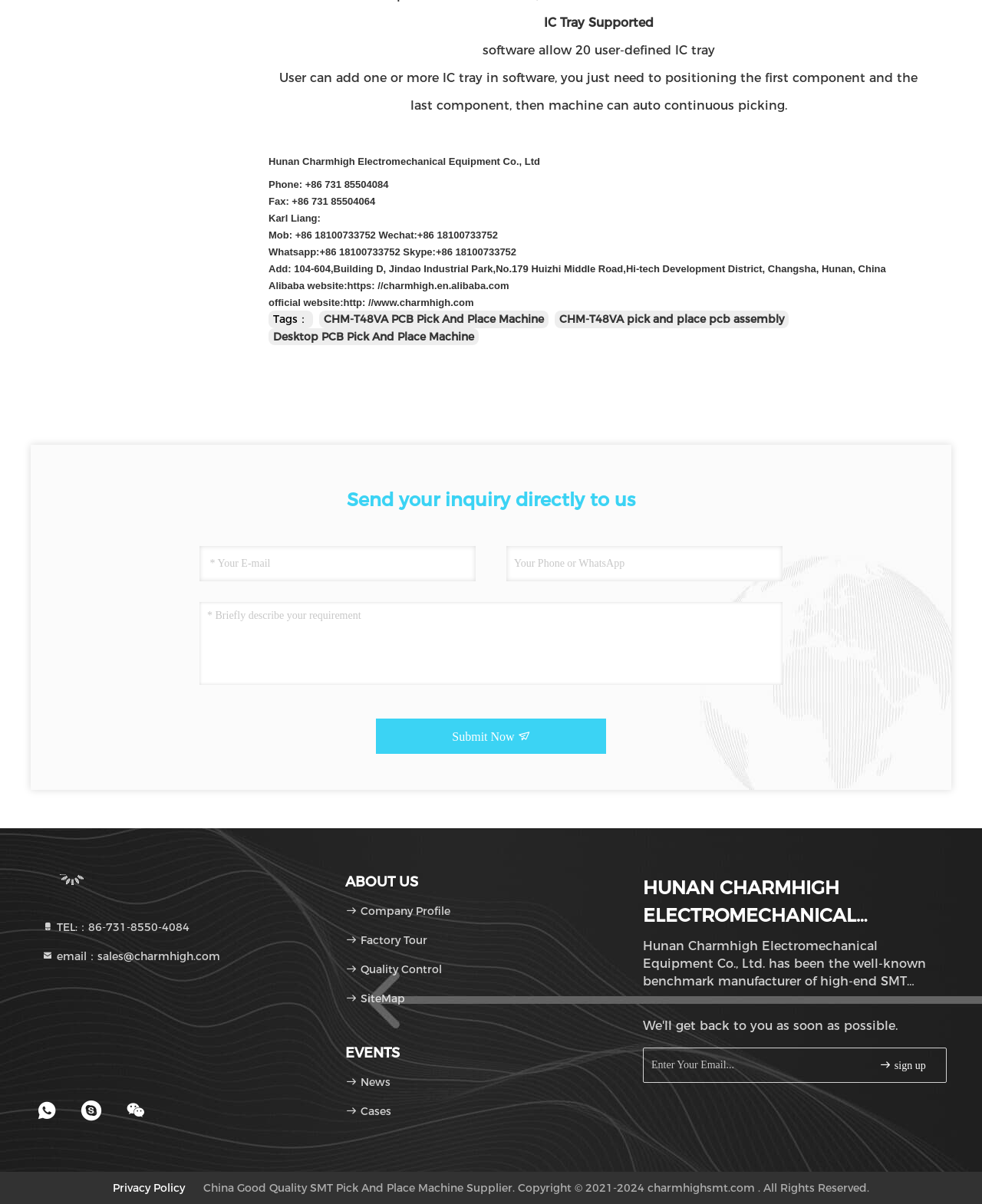Provide a one-word or brief phrase answer to the question:
What is the phone number?

+86 731 85504084